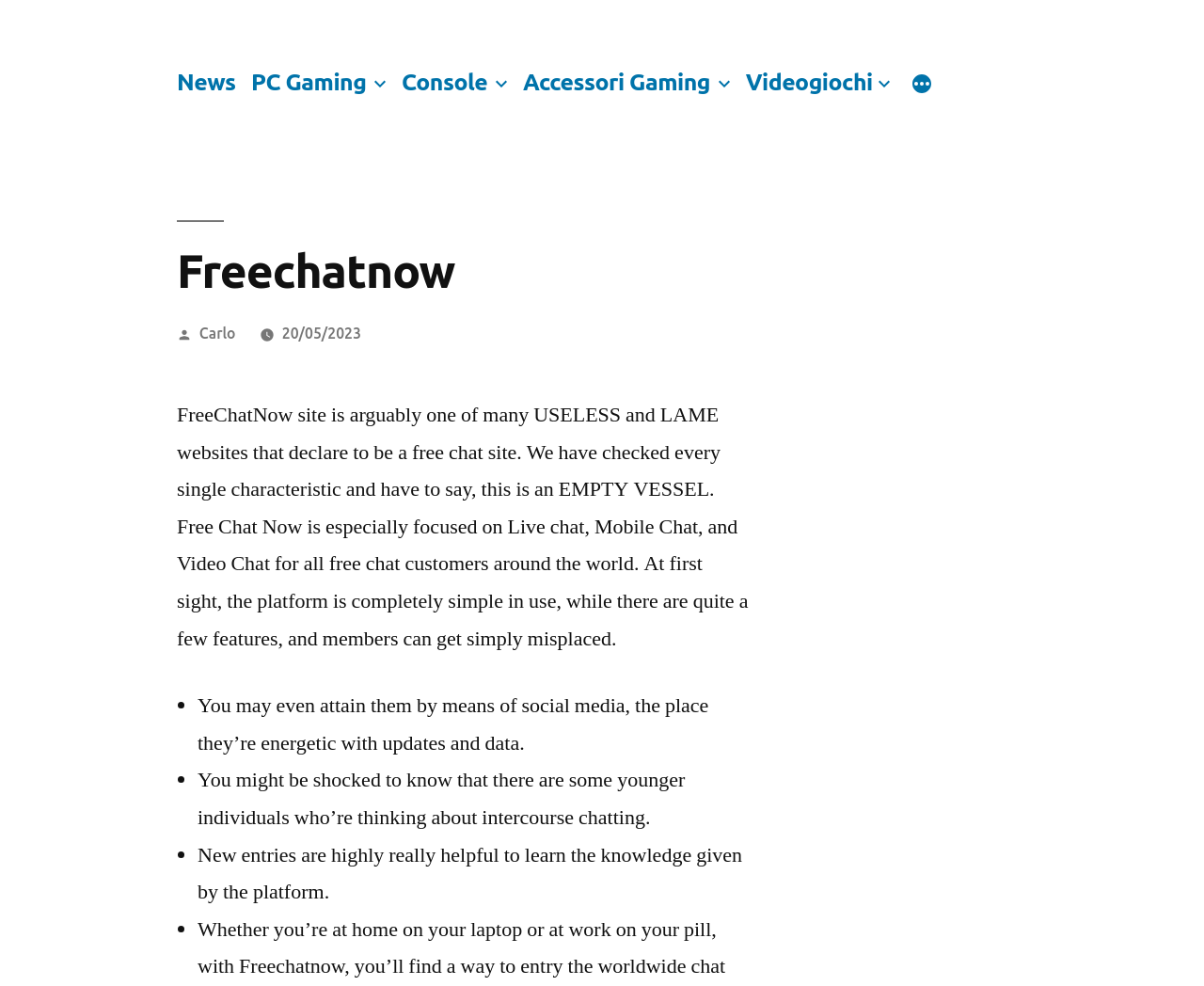Using the webpage screenshot, locate the HTML element that fits the following description and provide its bounding box: "Console".

[0.334, 0.069, 0.405, 0.096]